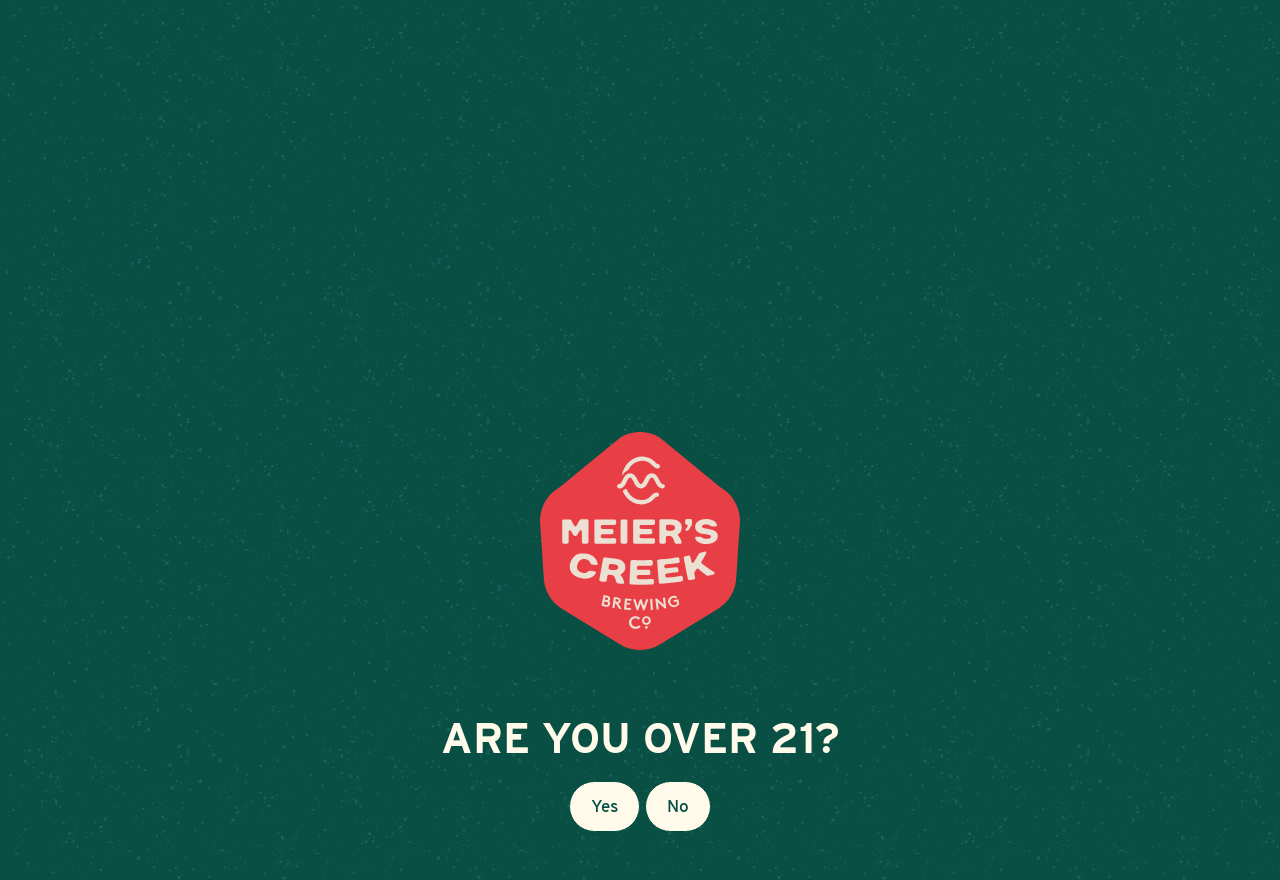What type of beer is described on this page?
Using the image, provide a detailed and thorough answer to the question.

The webpage describes a beer called 'Me Time' which is a type of Pilsner. This information can be obtained from the static text 'PILSNER - OTHER' and 'Relaxing Pilsner'.